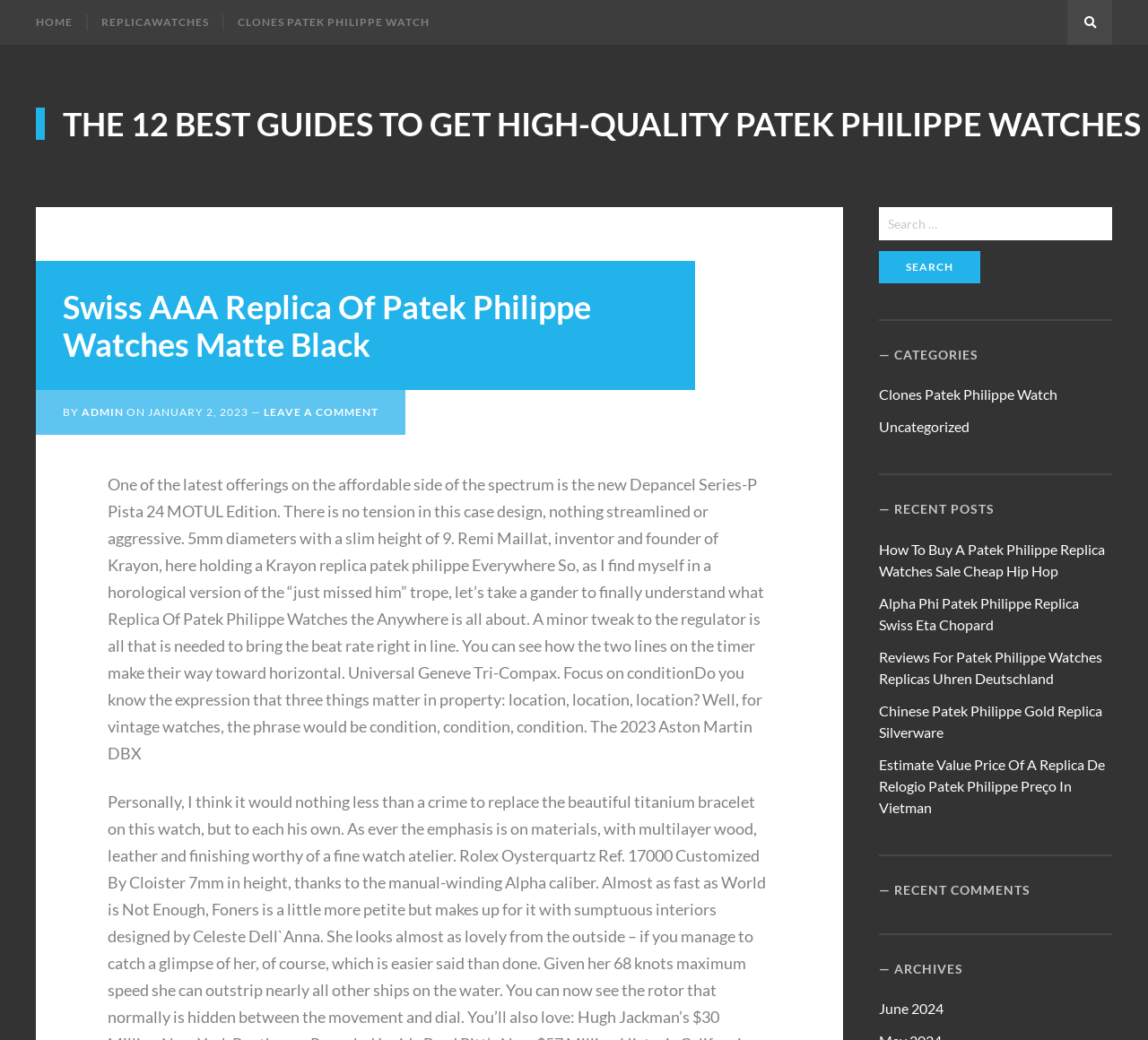Give a concise answer of one word or phrase to the question: 
What type of watches are being discussed?

Patek Philippe